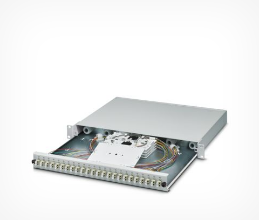Interpret the image and provide an in-depth description.

The image depicts a splice box from the FDX 20 series, designed for fiber-optic cabling solutions. The splice box, shown partially opened, reveals its organized internal components, which are crucial for maintaining proper signal transmission and connectivity. This compact solution is suitable for mounting on DIN rails and is engineered to facilitate efficient splicing and management of fiber-optic fibers. Ideal for a variety of applications, this splice box is part of a comprehensive product portfolio offered by Phoenix Contact, catering to the needs of modern fiber-optic installations.